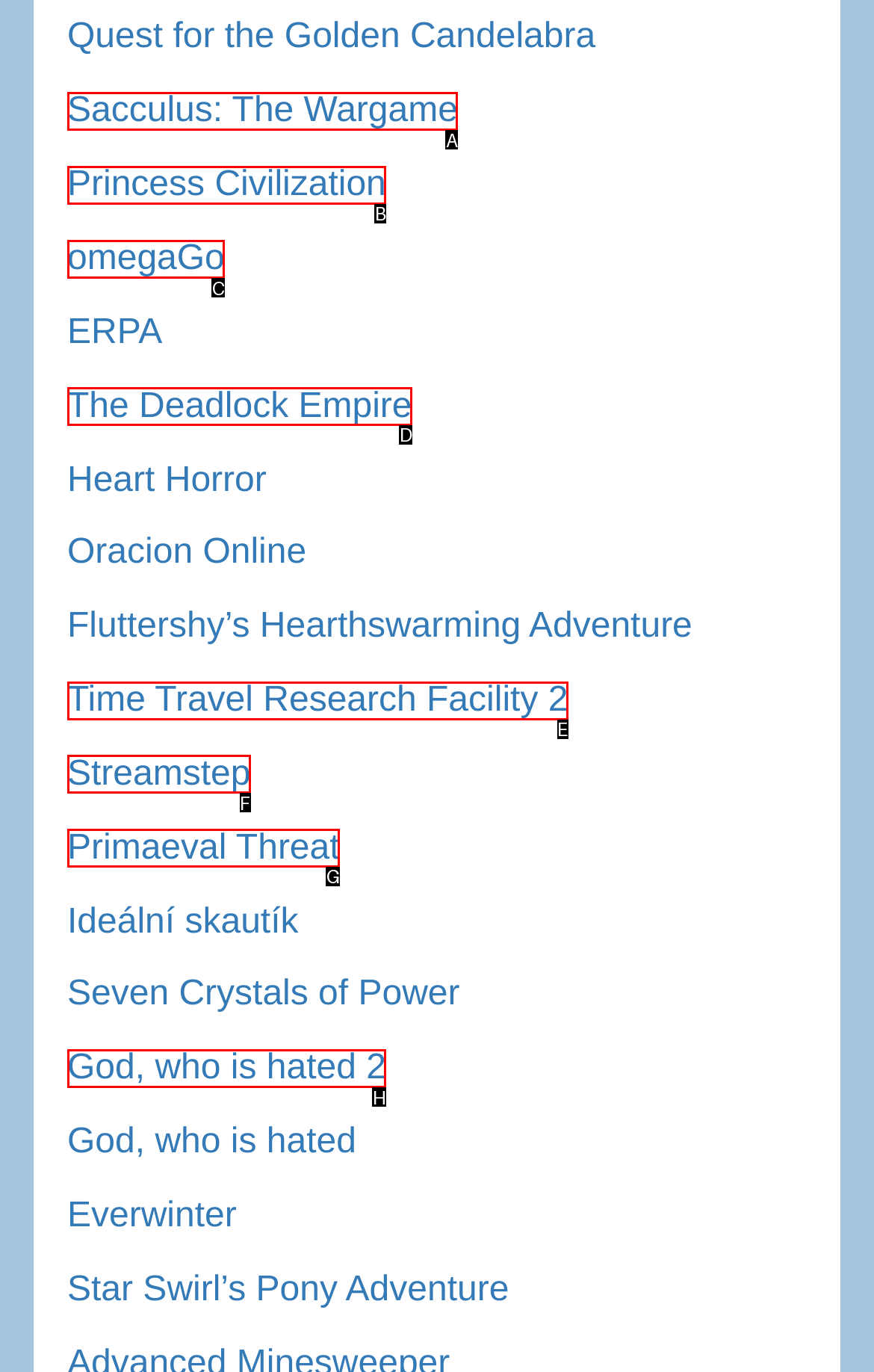Select the letter of the UI element you need to click to complete this task: Learn about omegaGo.

C